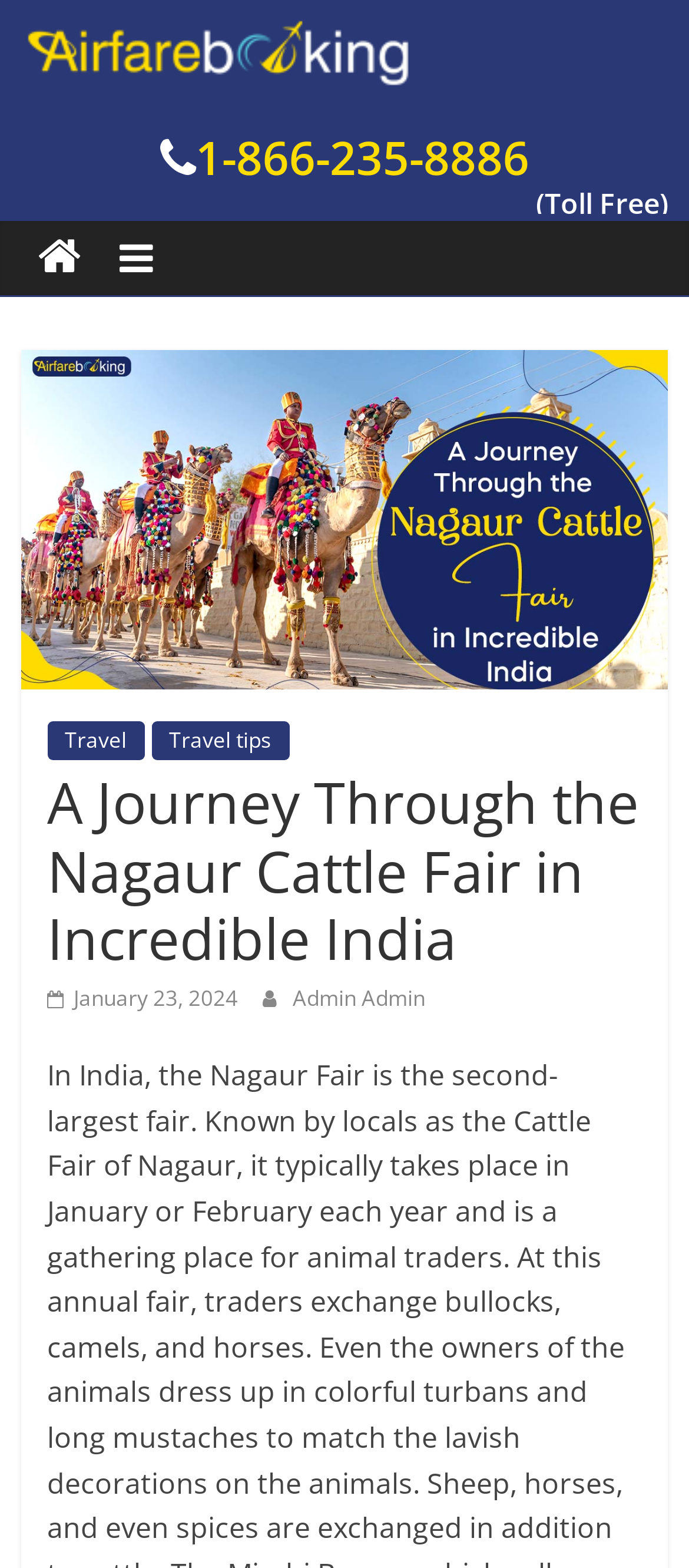What is the author of the article?
Using the image, give a concise answer in the form of a single word or short phrase.

Admin